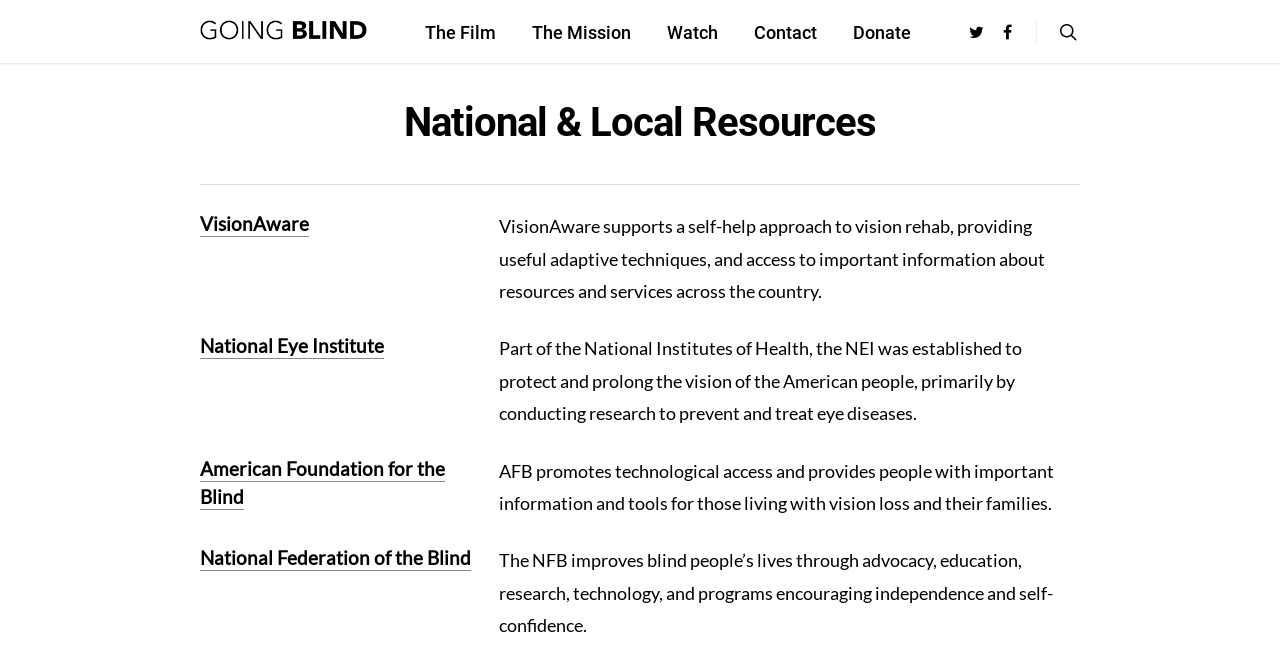What is the purpose of the National Eye Institute?
Look at the image and answer with only one word or phrase.

Conducting research